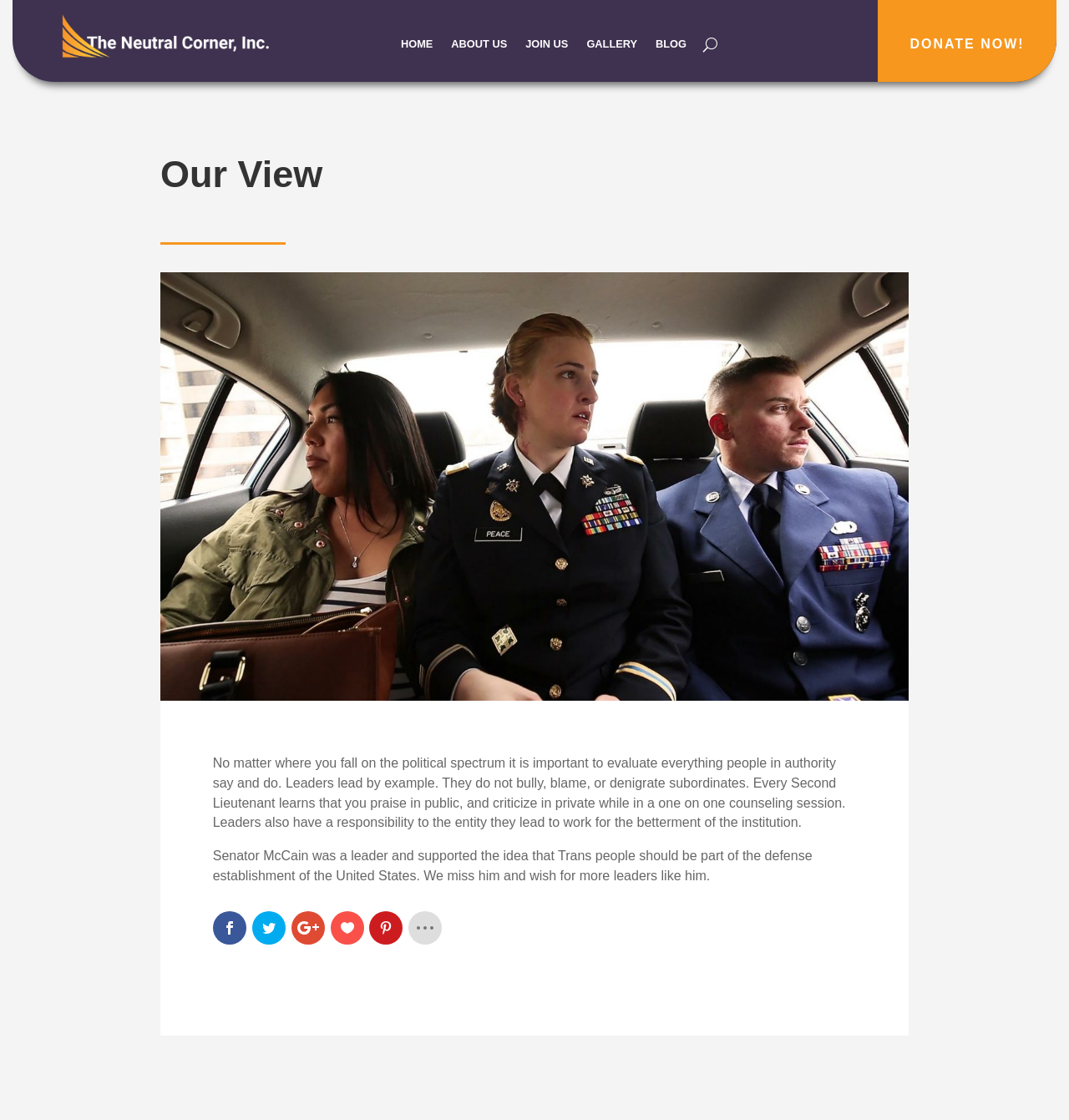What is the topic of the main article?
Provide a short answer using one word or a brief phrase based on the image.

Leadership